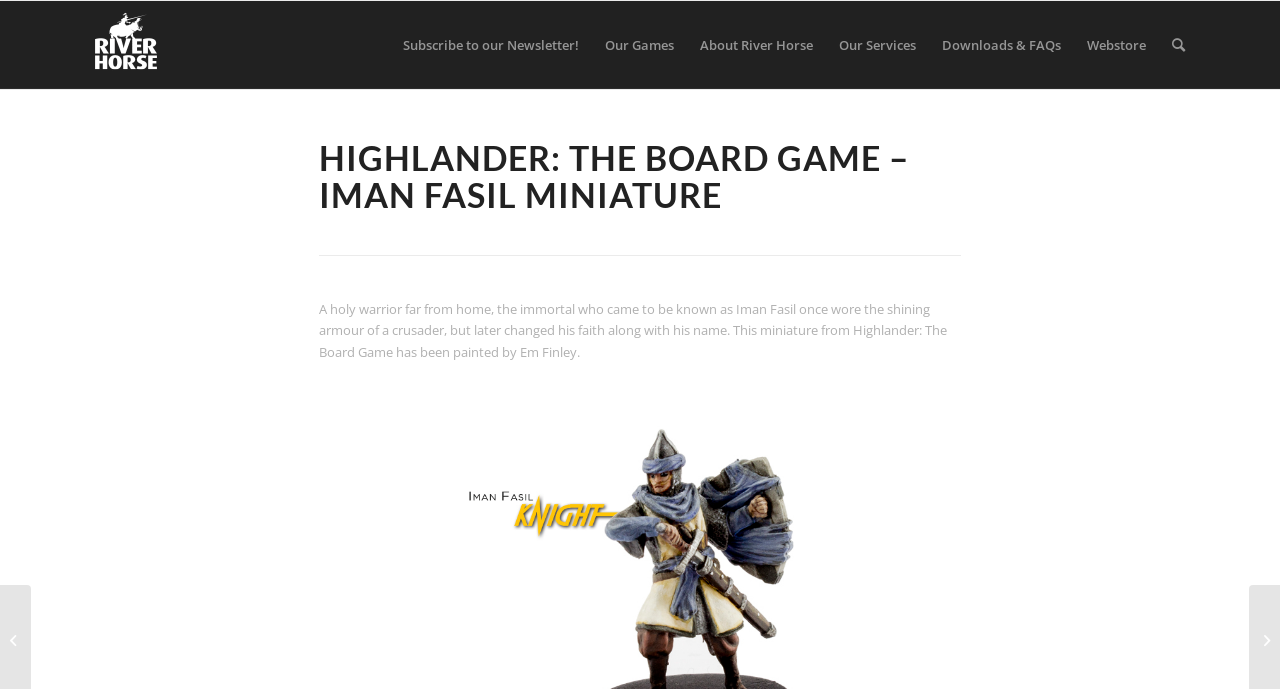Locate the bounding box coordinates of the segment that needs to be clicked to meet this instruction: "View the Fireys! expansion for Jim Henson's Labyrinth the Board Game".

[0.137, 0.871, 0.199, 0.987]